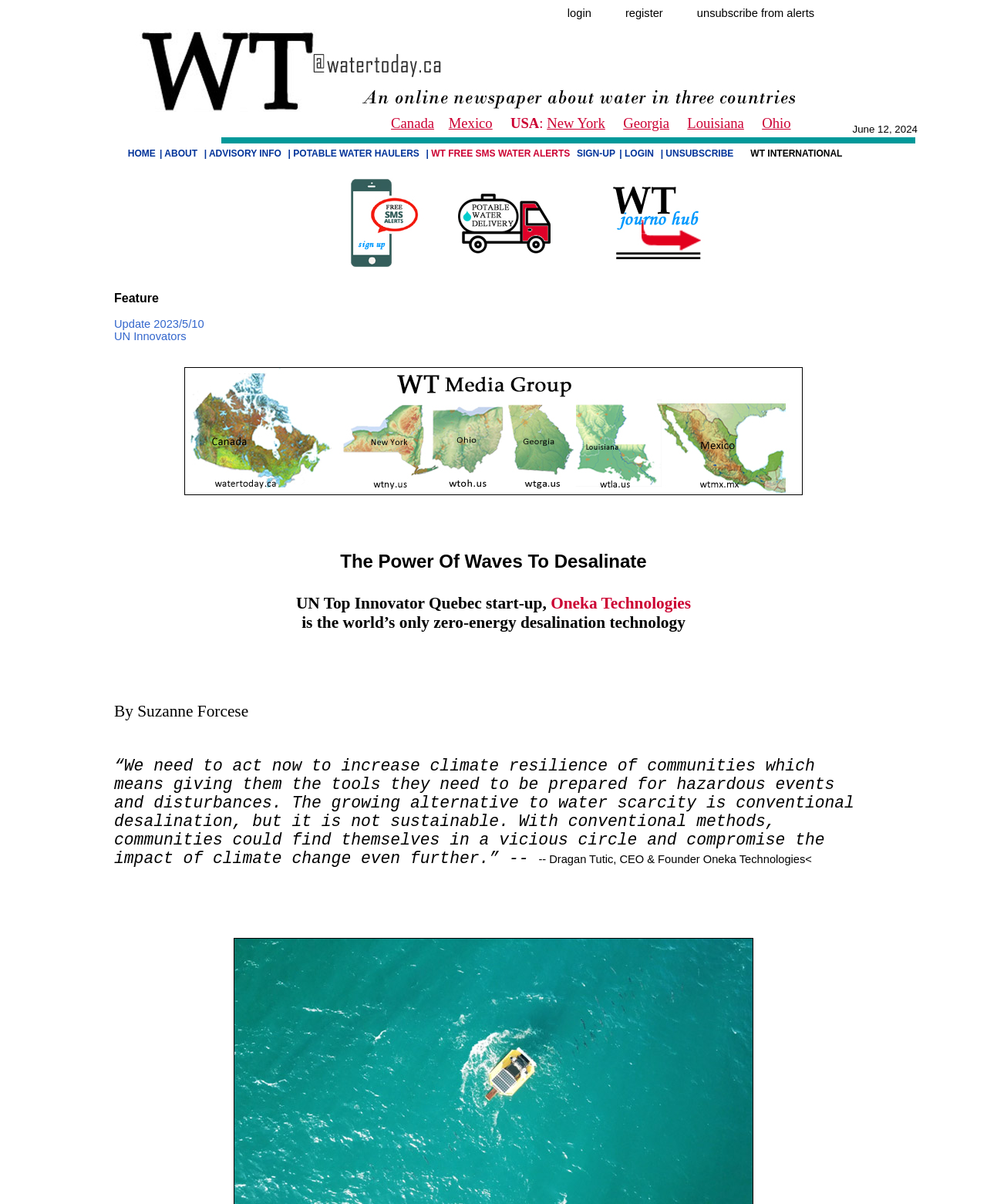Identify the bounding box coordinates of the element that should be clicked to fulfill this task: "Click on unsubscribe from alerts". The coordinates should be provided as four float numbers between 0 and 1, i.e., [left, top, right, bottom].

[0.706, 0.005, 0.825, 0.016]